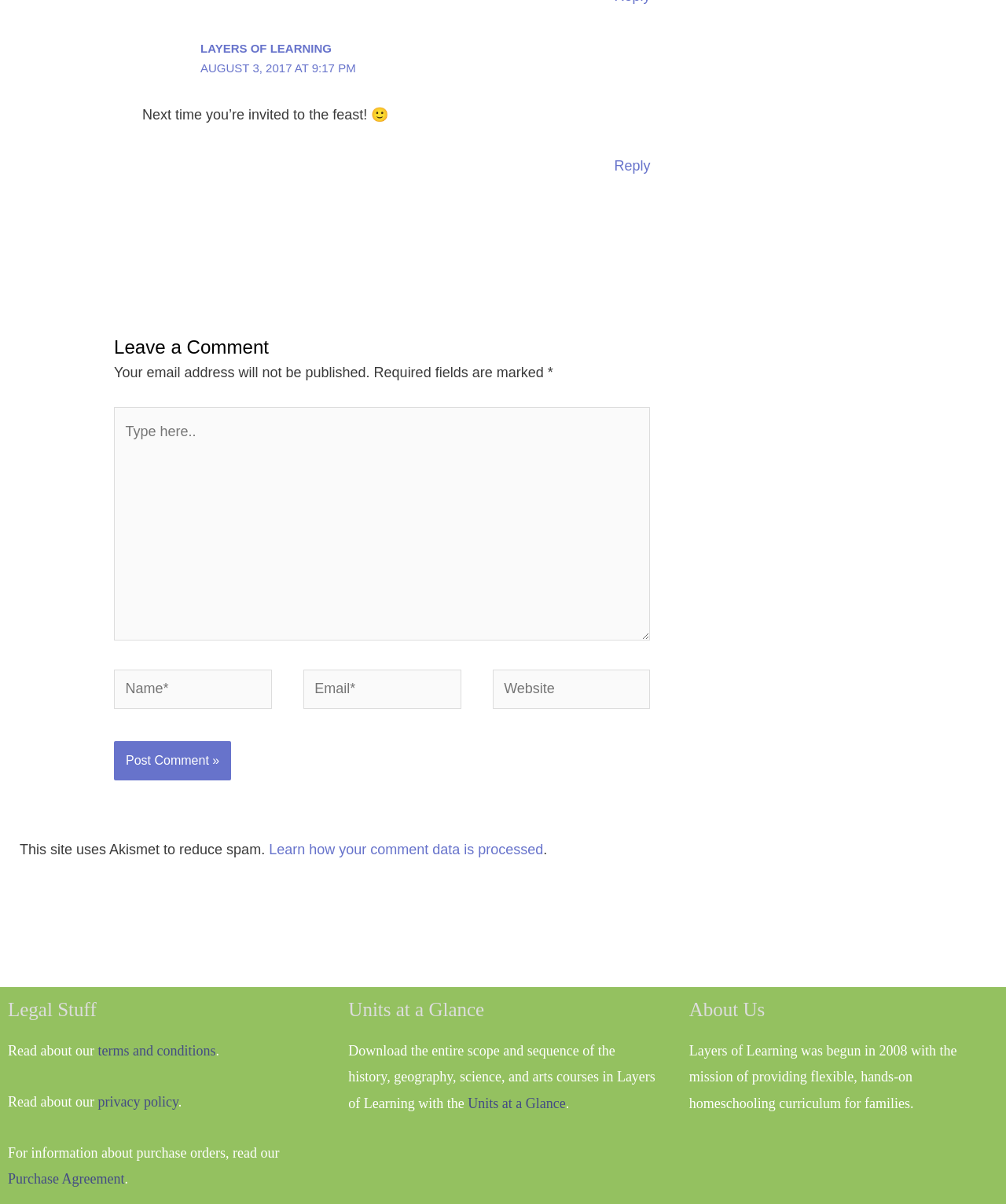Carefully examine the image and provide an in-depth answer to the question: What is the purpose of the textbox with the label 'Name*'

I found a textbox with a label 'Name*' which is a required field, and it is likely used to input the user's name when leaving a comment.